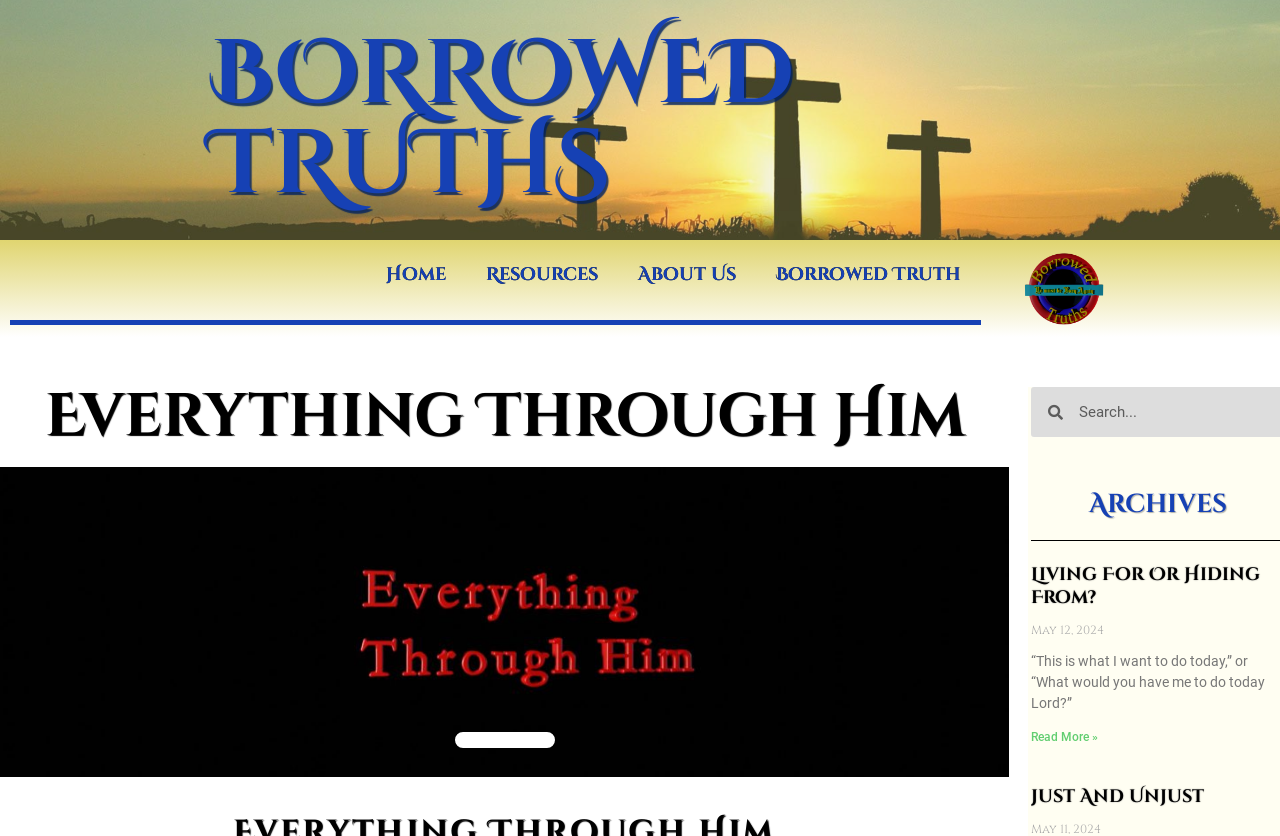Please locate the bounding box coordinates of the element that should be clicked to complete the given instruction: "Go to Borrowed Truth".

[0.591, 0.301, 0.767, 0.356]